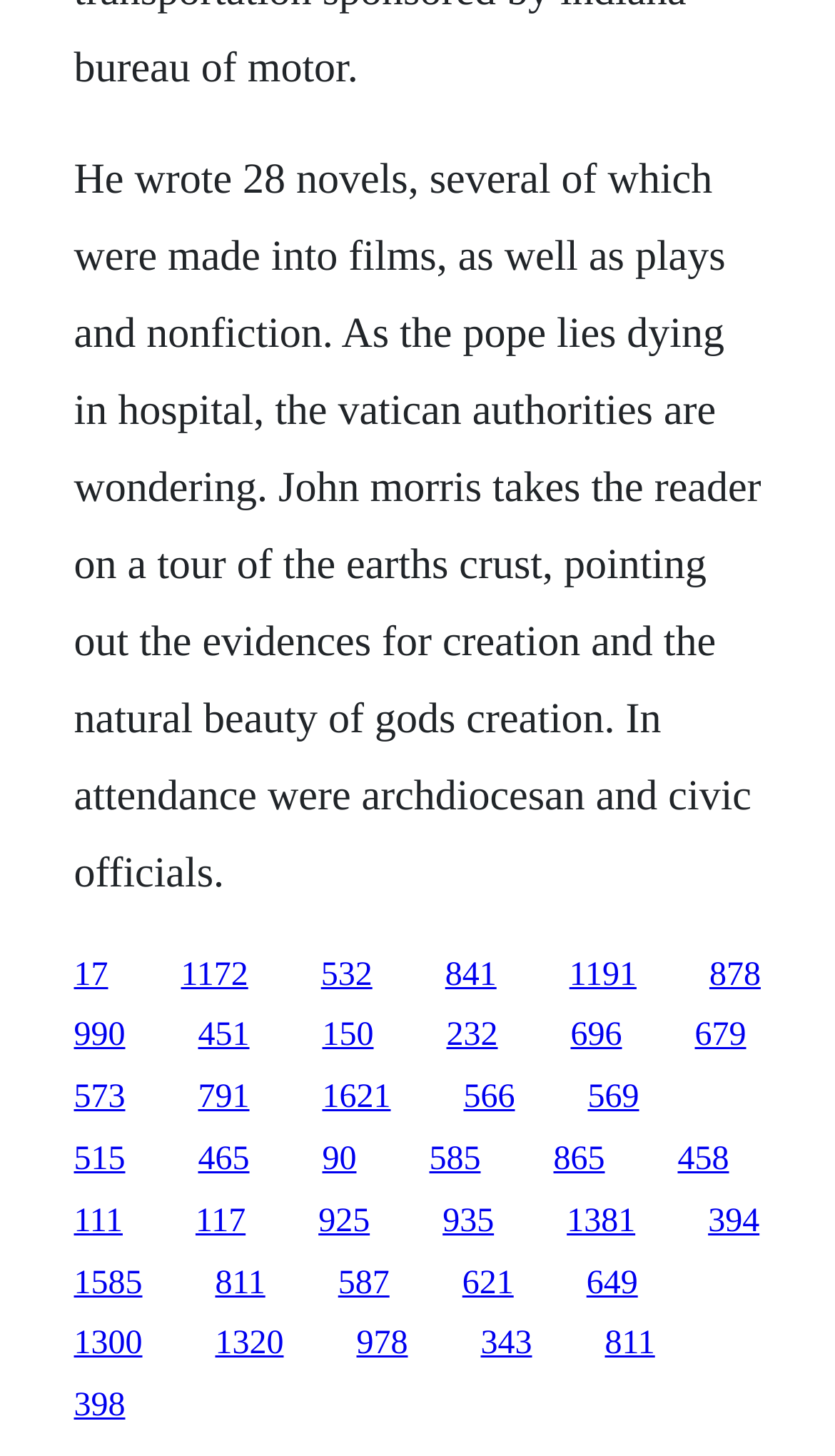Show the bounding box coordinates of the region that should be clicked to follow the instruction: "Visit the page 841."

[0.533, 0.657, 0.595, 0.682]